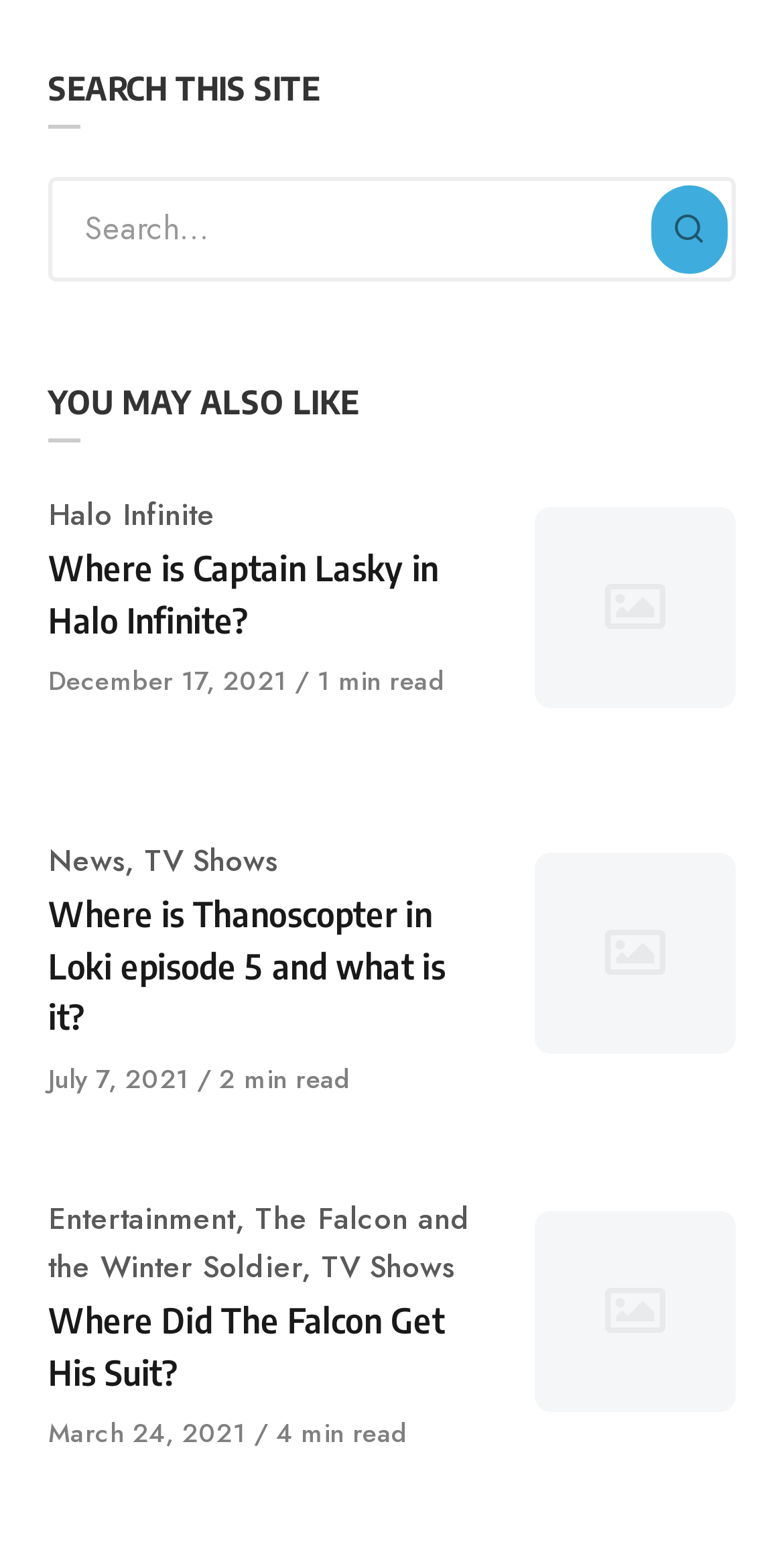Pinpoint the bounding box coordinates of the clickable area necessary to execute the following instruction: "Search for something". The coordinates should be given as four float numbers between 0 and 1, namely [left, top, right, bottom].

[0.062, 0.115, 0.938, 0.182]